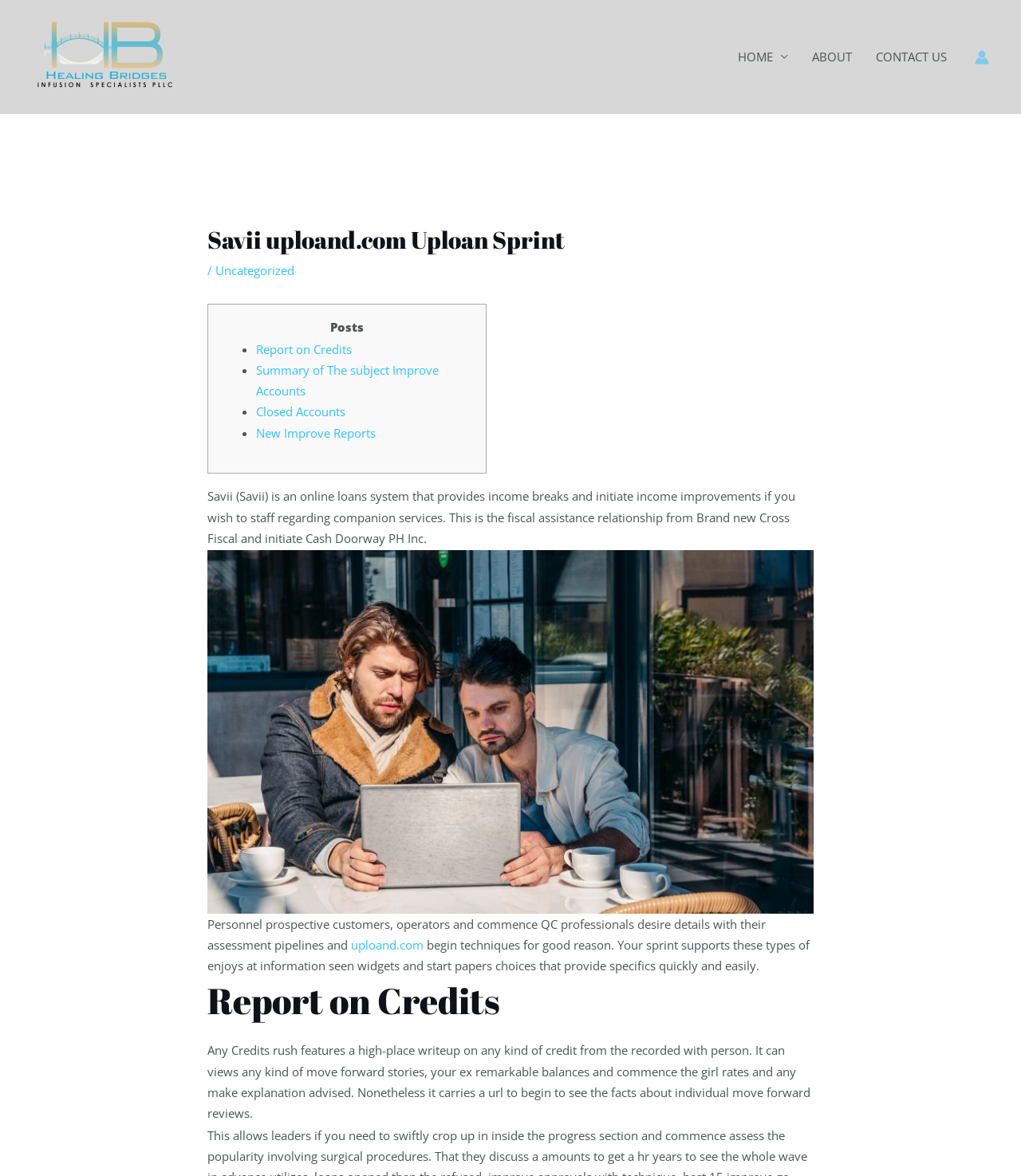Please give a concise answer to this question using a single word or phrase: 
How many links are in the navigation menu?

3